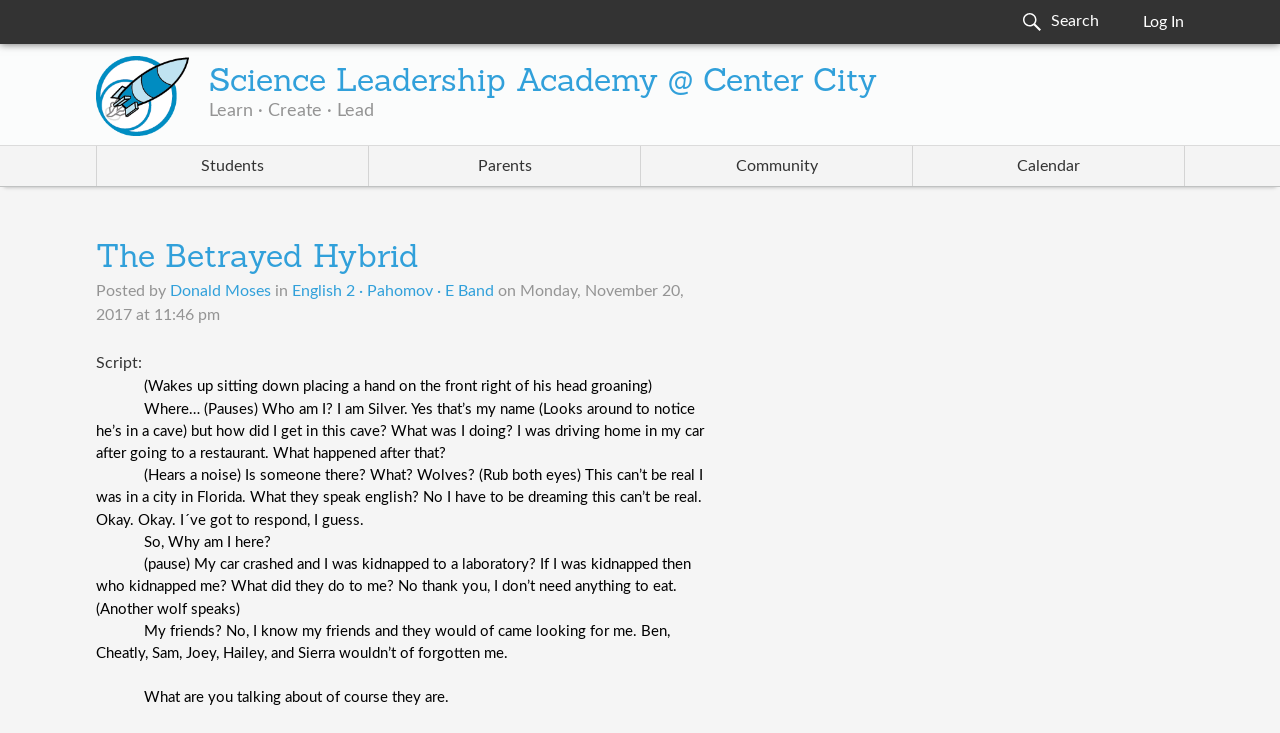Determine the bounding box coordinates for the region that must be clicked to execute the following instruction: "Visit the Students page".

[0.076, 0.2, 0.288, 0.254]